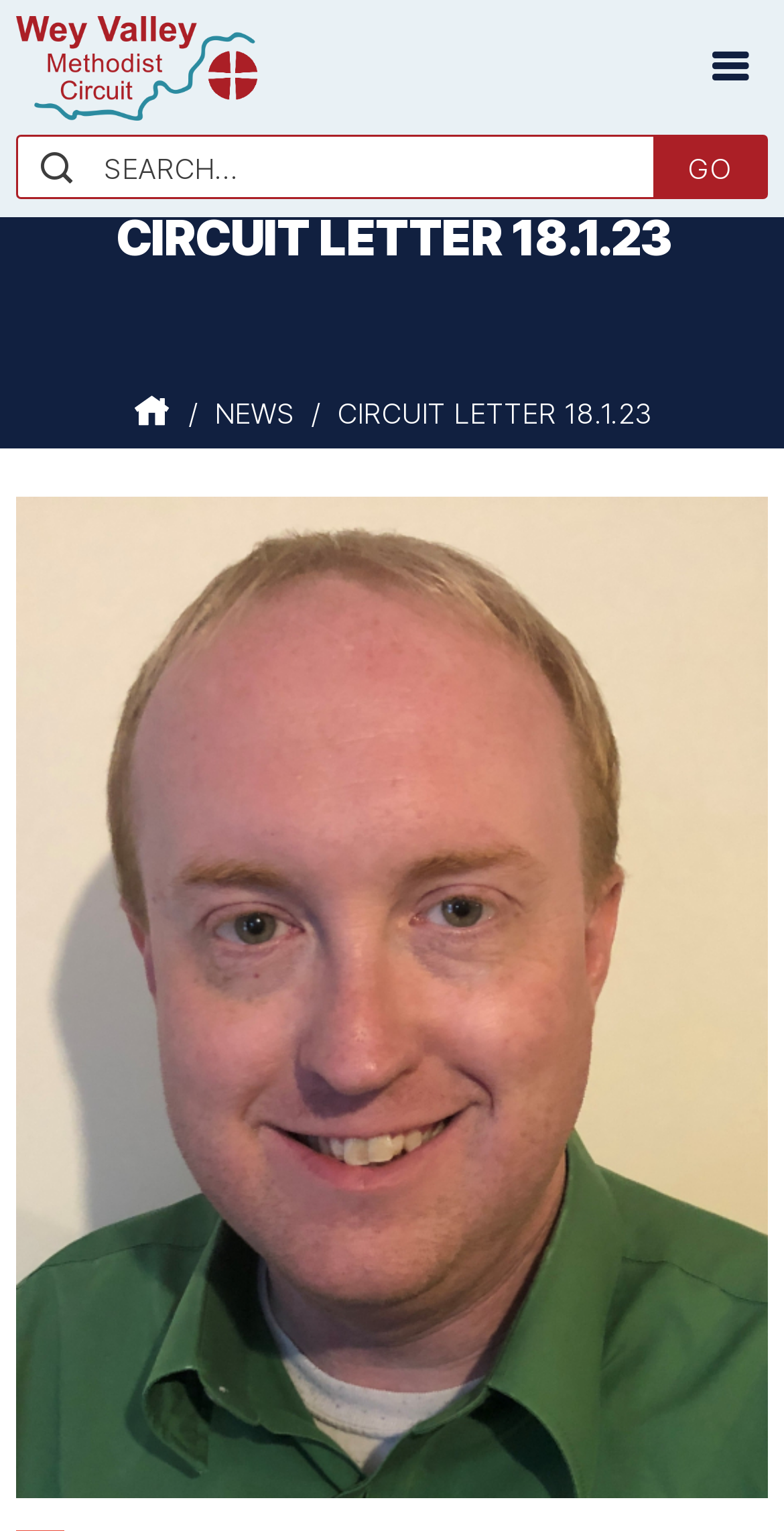Using the format (top-left x, top-left y, bottom-right x, bottom-right y), provide the bounding box coordinates for the described UI element. All values should be floating point numbers between 0 and 1: parent_node:  value="GO"

[0.834, 0.09, 0.977, 0.129]